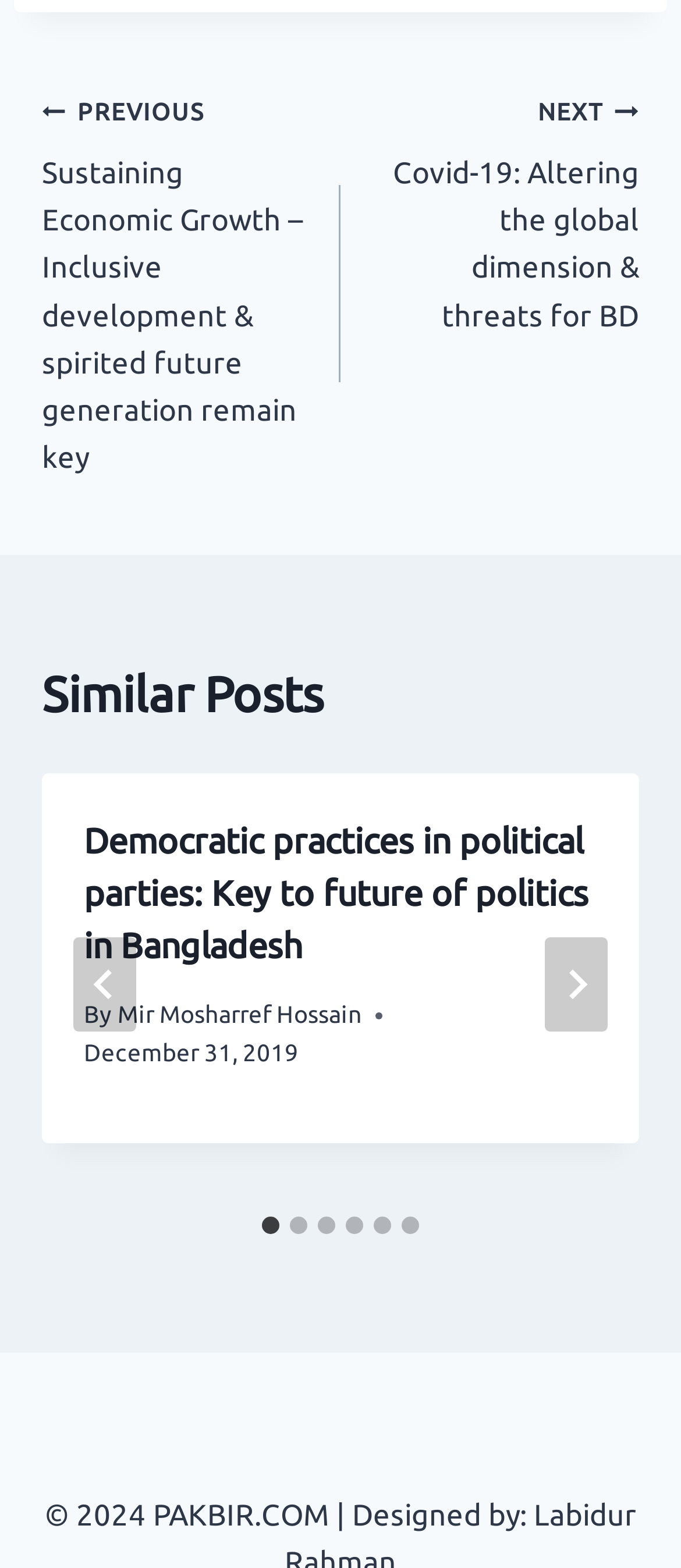Provide the bounding box coordinates for the specified HTML element described in this description: "Mir Mosharref Hossain". The coordinates should be four float numbers ranging from 0 to 1, in the format [left, top, right, bottom].

[0.172, 0.638, 0.531, 0.656]